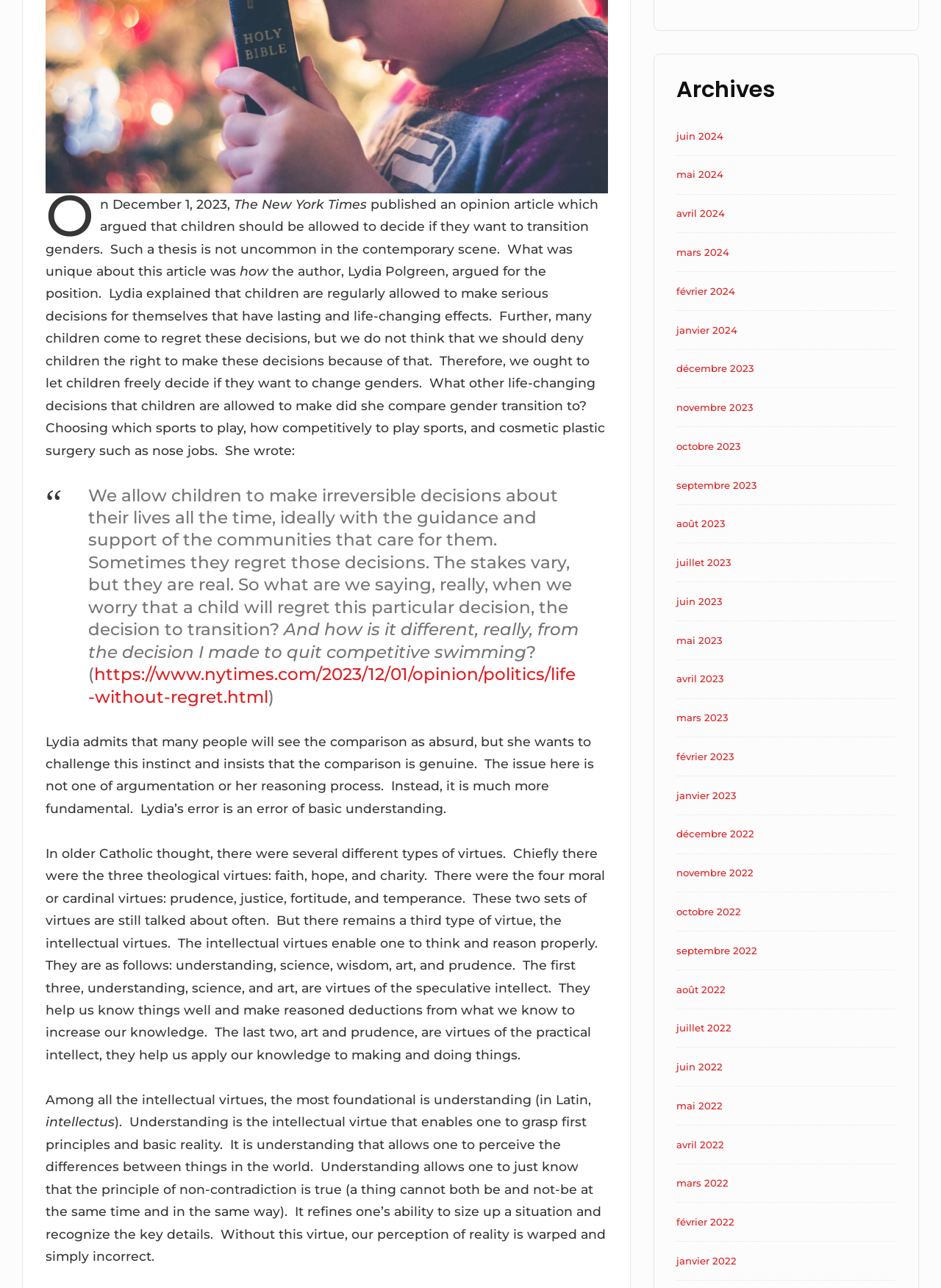Determine the bounding box coordinates of the target area to click to execute the following instruction: "Click on the 'décembre 2023' link."

[0.719, 0.282, 0.802, 0.291]